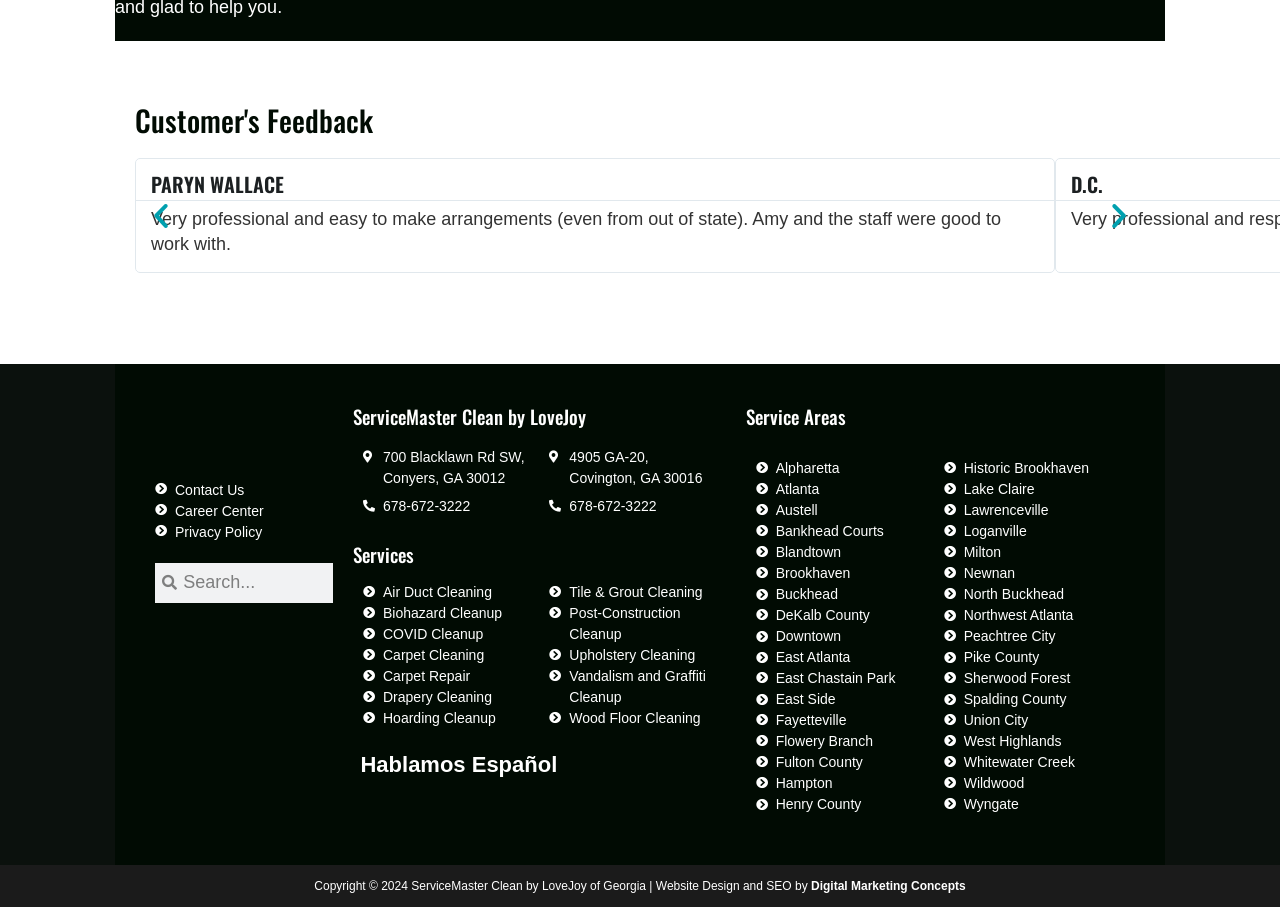Look at the image and write a detailed answer to the question: 
What services does the company offer?

I found the services offered by the company by looking at the links under the 'Services' heading, which includes Air Duct Cleaning, Biohazard Cleanup, COVID Cleanup, and many more.